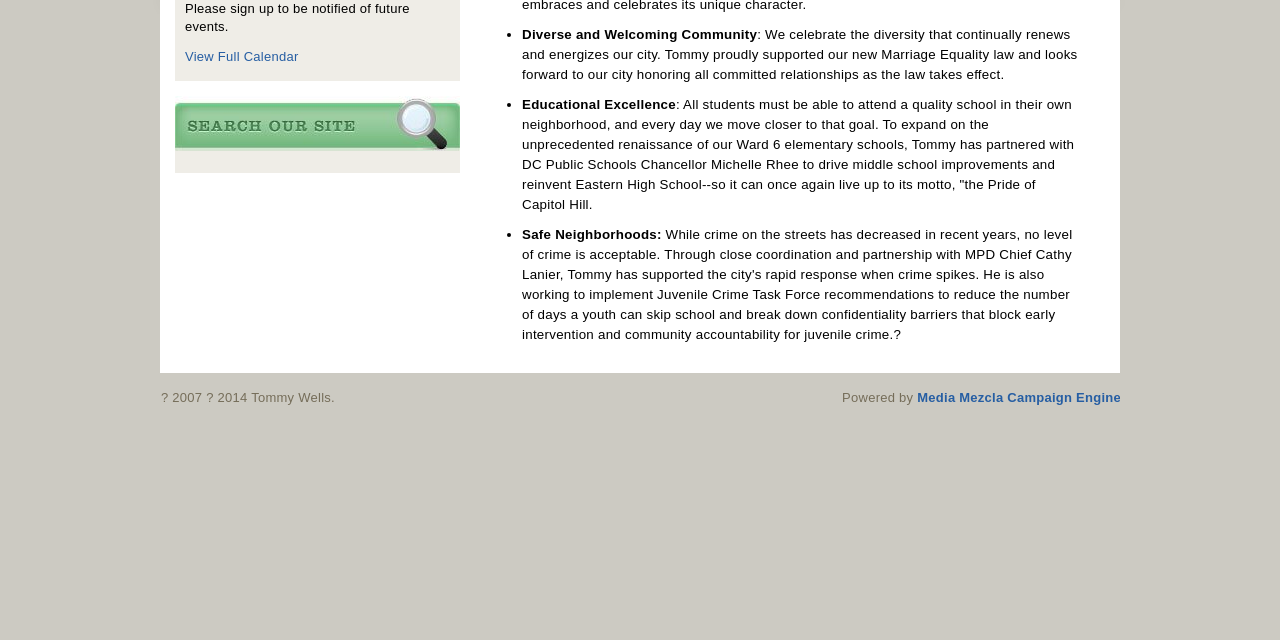Locate the bounding box of the UI element described in the following text: "Media Mezcla Campaign Engine".

[0.717, 0.609, 0.876, 0.633]